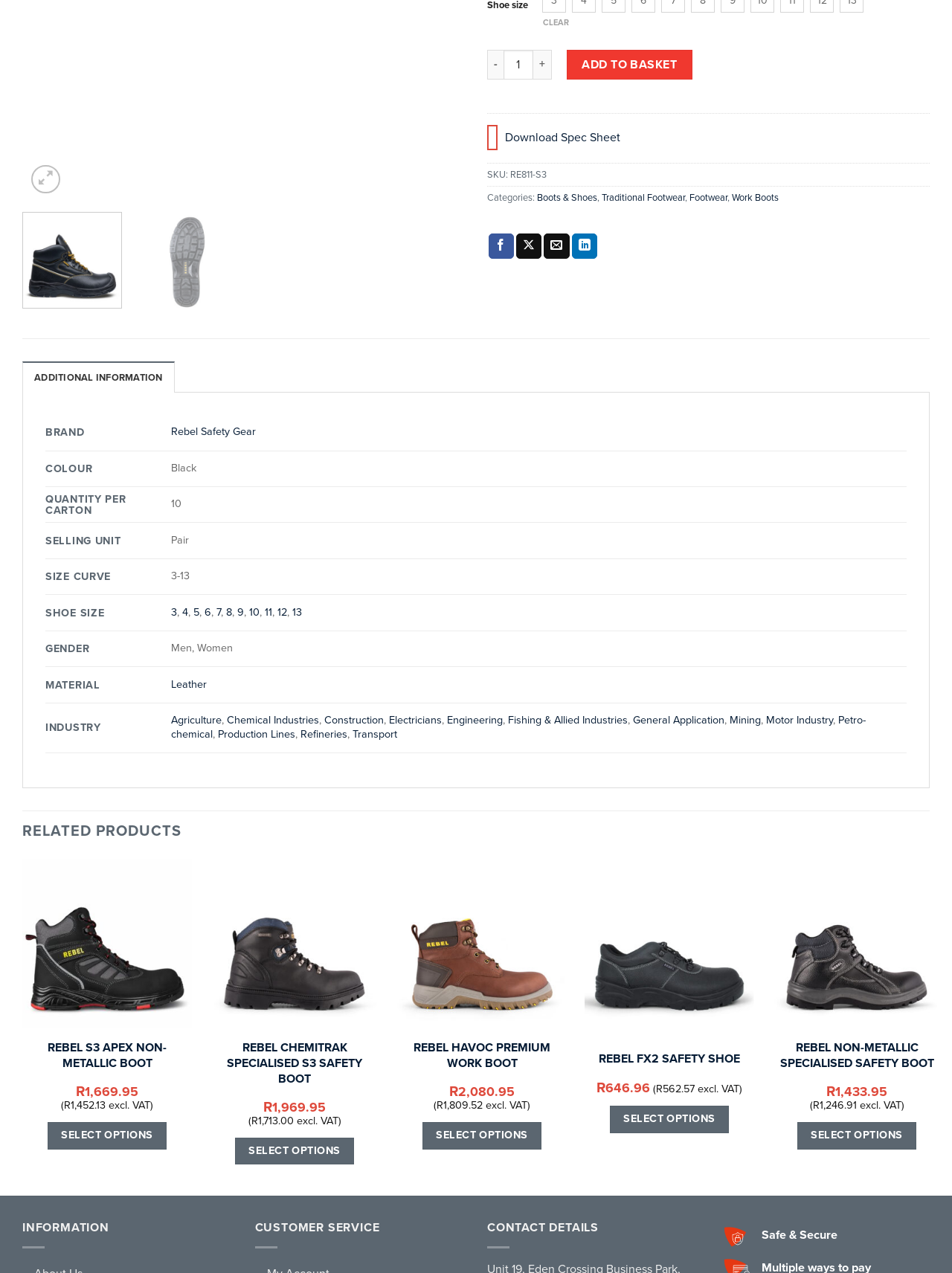Identify the bounding box for the UI element that is described as follows: "Footwear".

[0.724, 0.151, 0.764, 0.16]